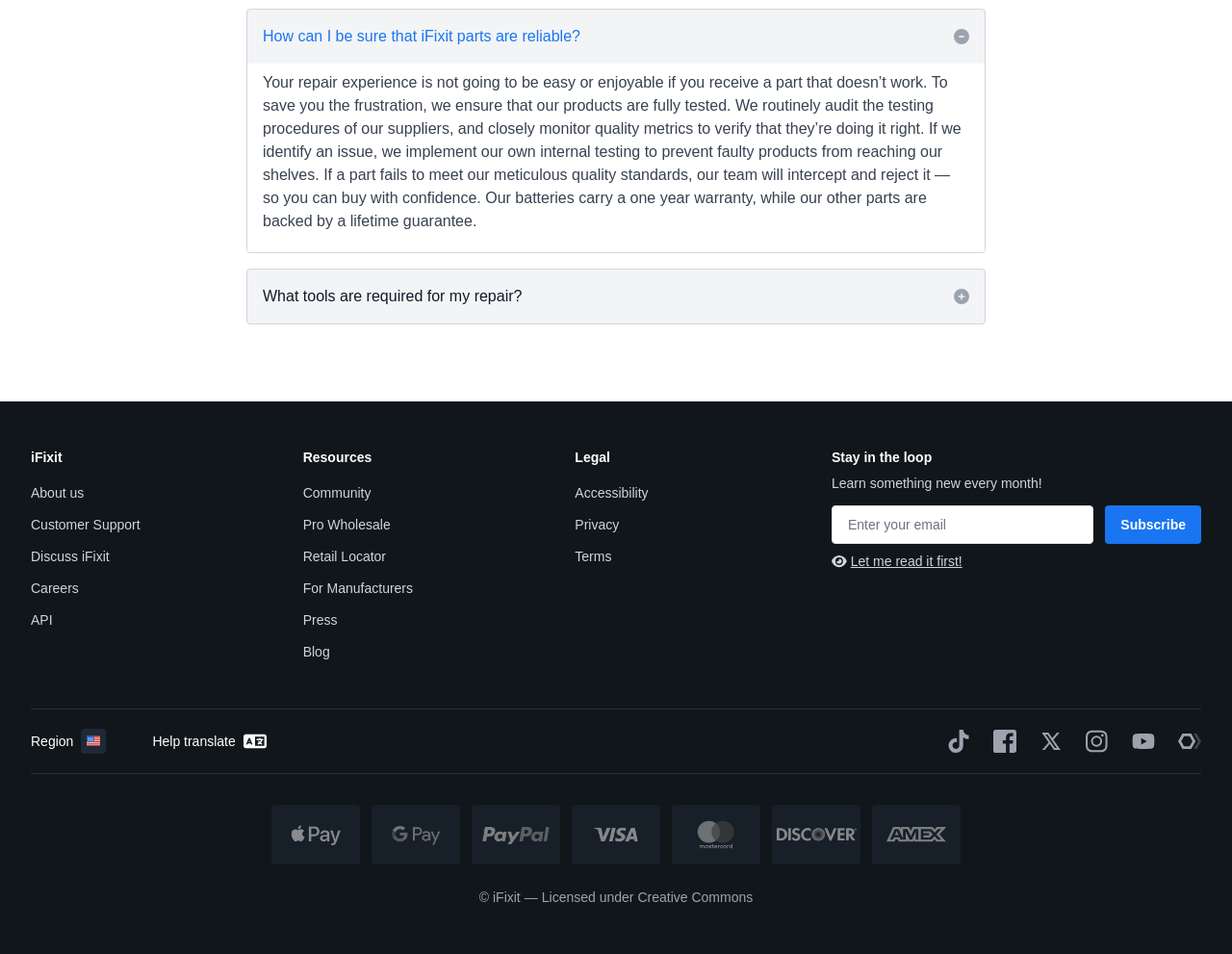What is the warranty period for iFixit batteries? Please answer the question using a single word or phrase based on the image.

One year